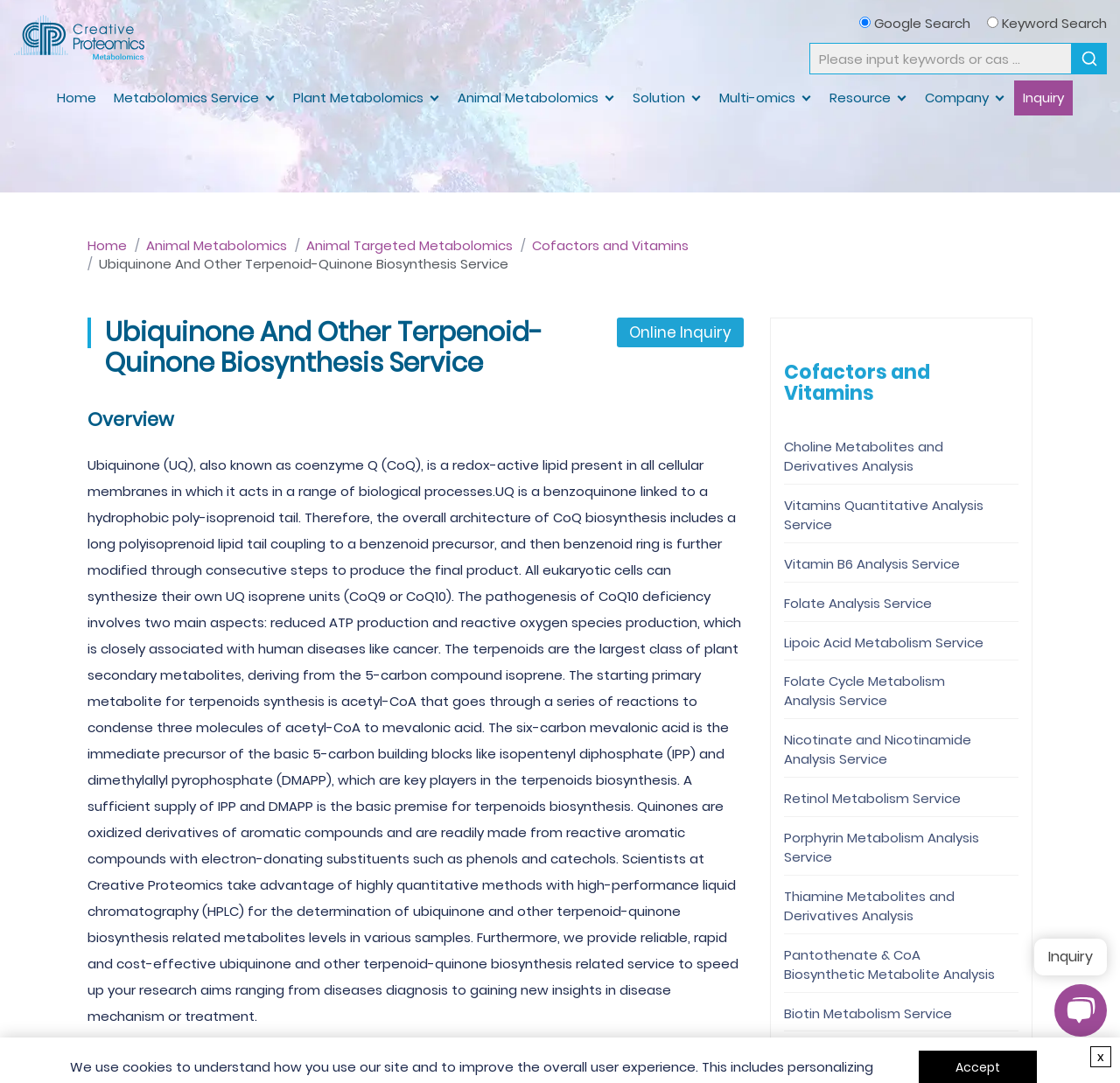Please identify the coordinates of the bounding box for the clickable region that will accomplish this instruction: "Make an appointment for a consultation".

None